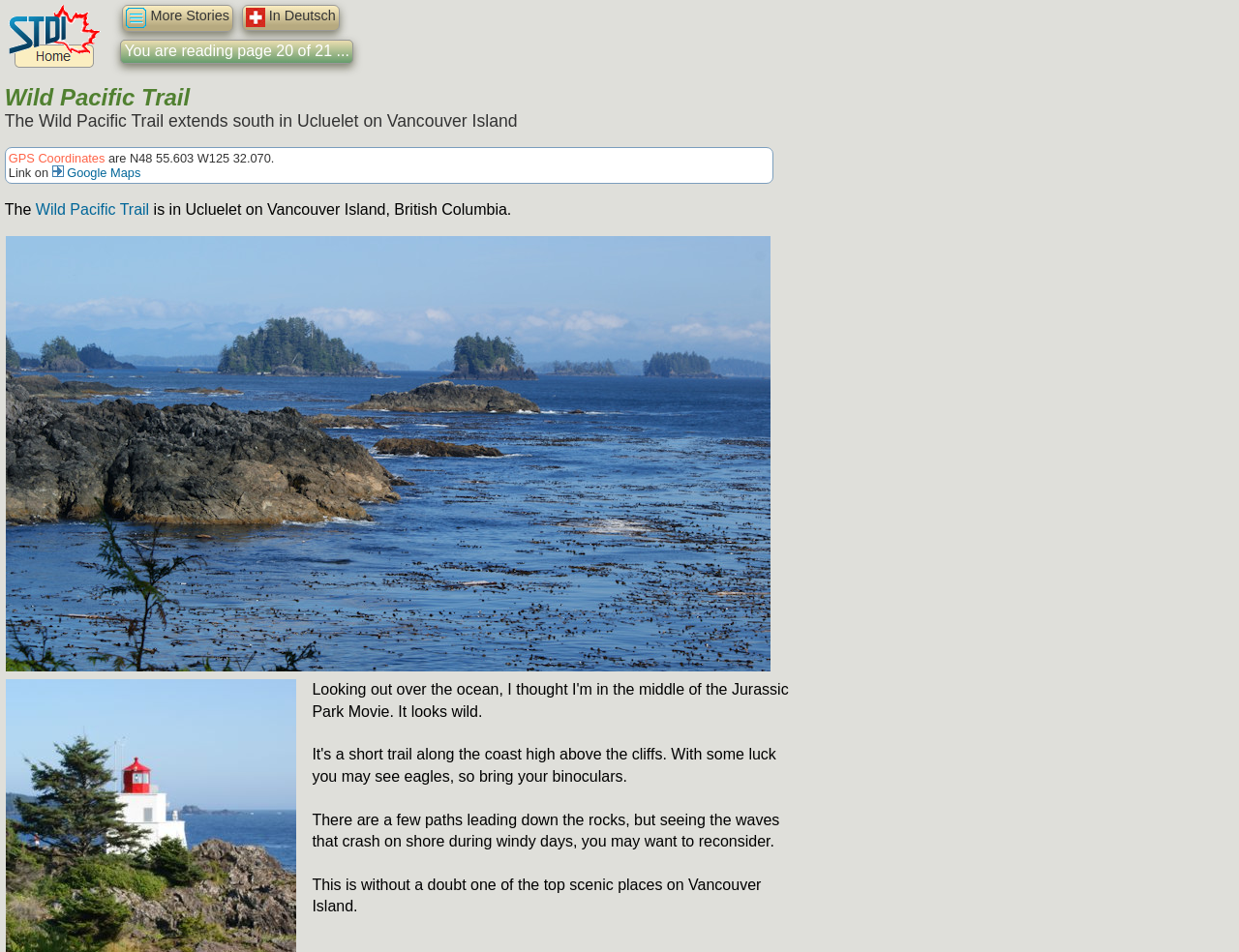Respond to the following query with just one word or a short phrase: 
What can be seen on the shore during windy days?

Waves